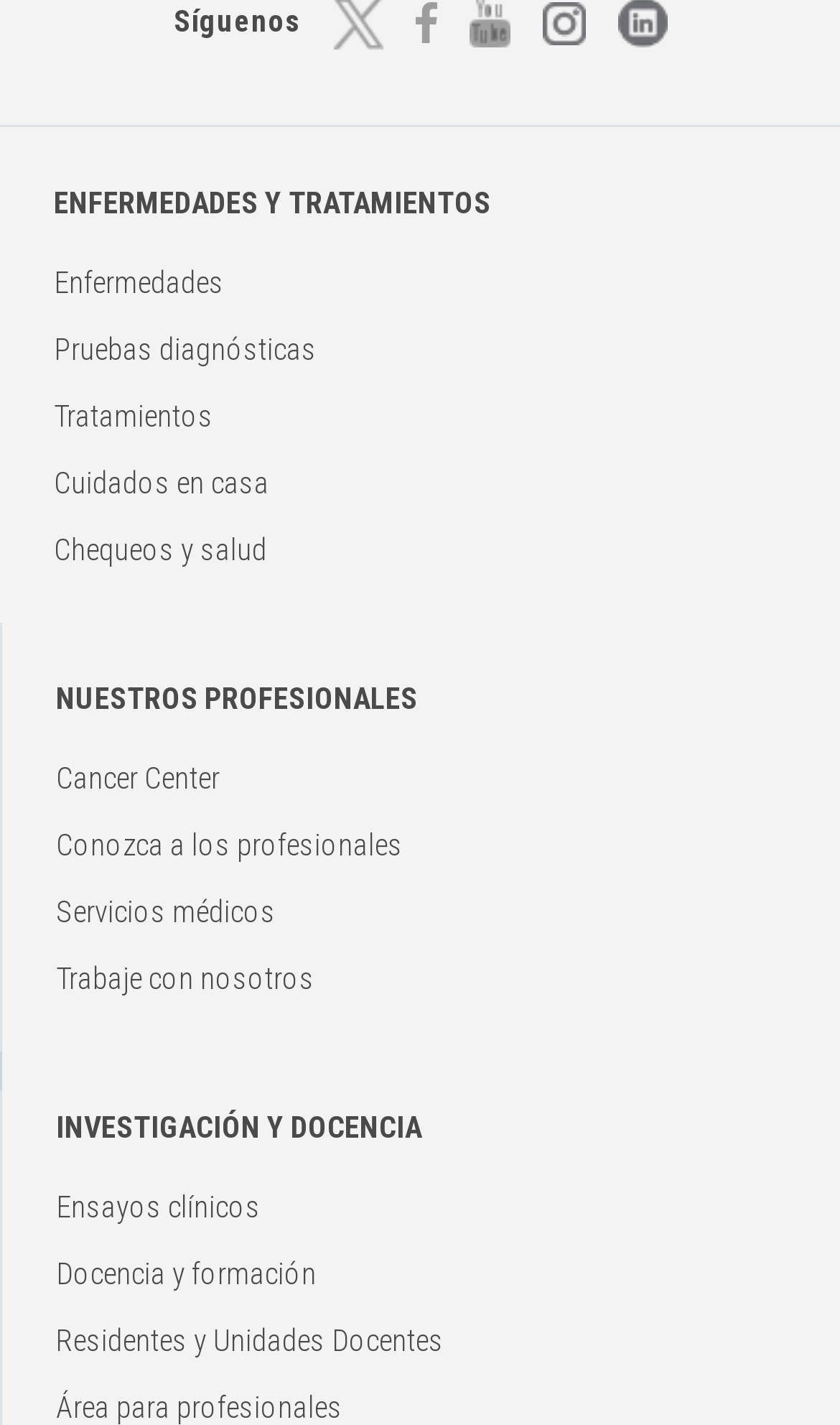How many social media links are there?
Based on the screenshot, answer the question with a single word or phrase.

5